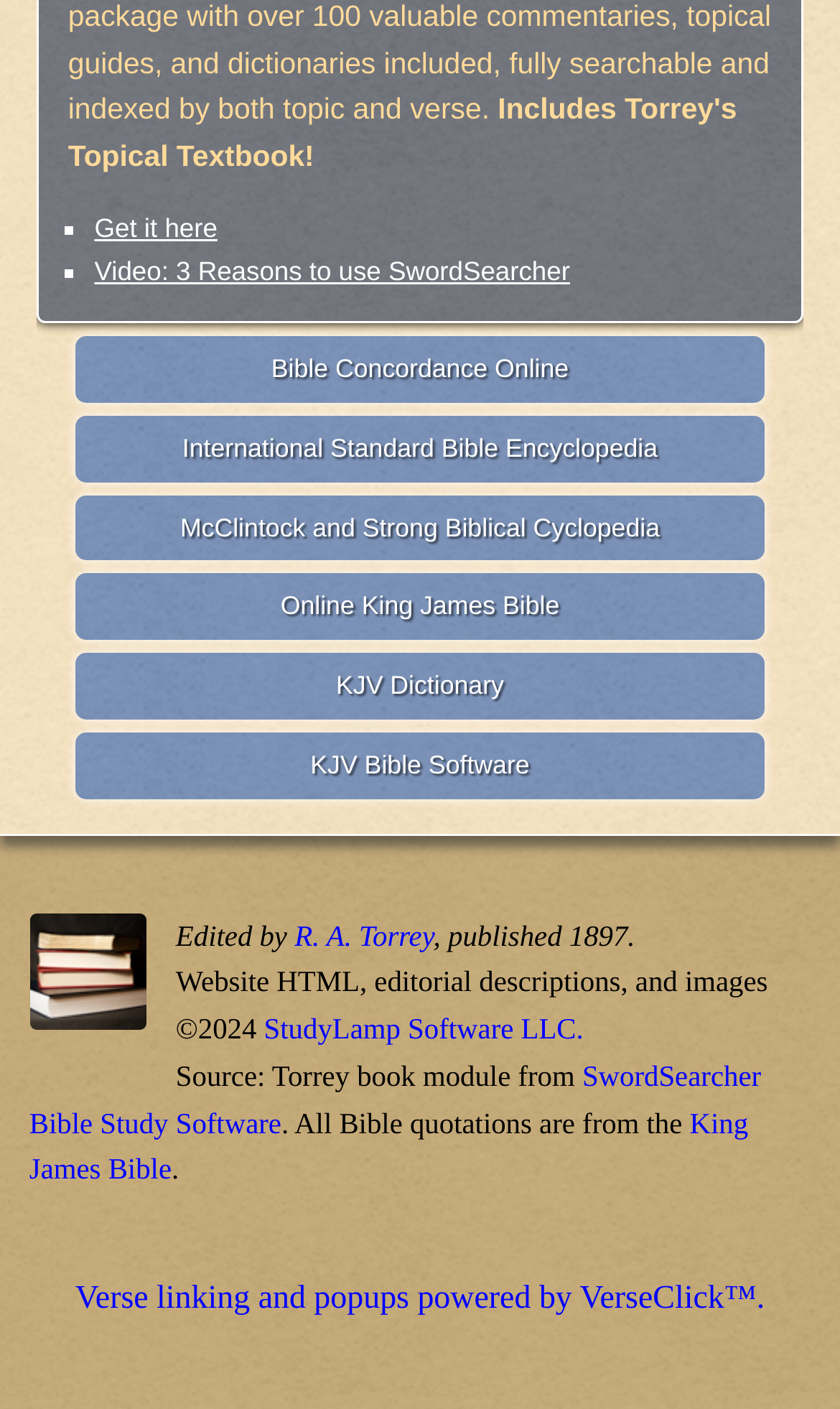Determine the bounding box coordinates of the area to click in order to meet this instruction: "Read about King James Bible".

[0.035, 0.785, 0.891, 0.842]